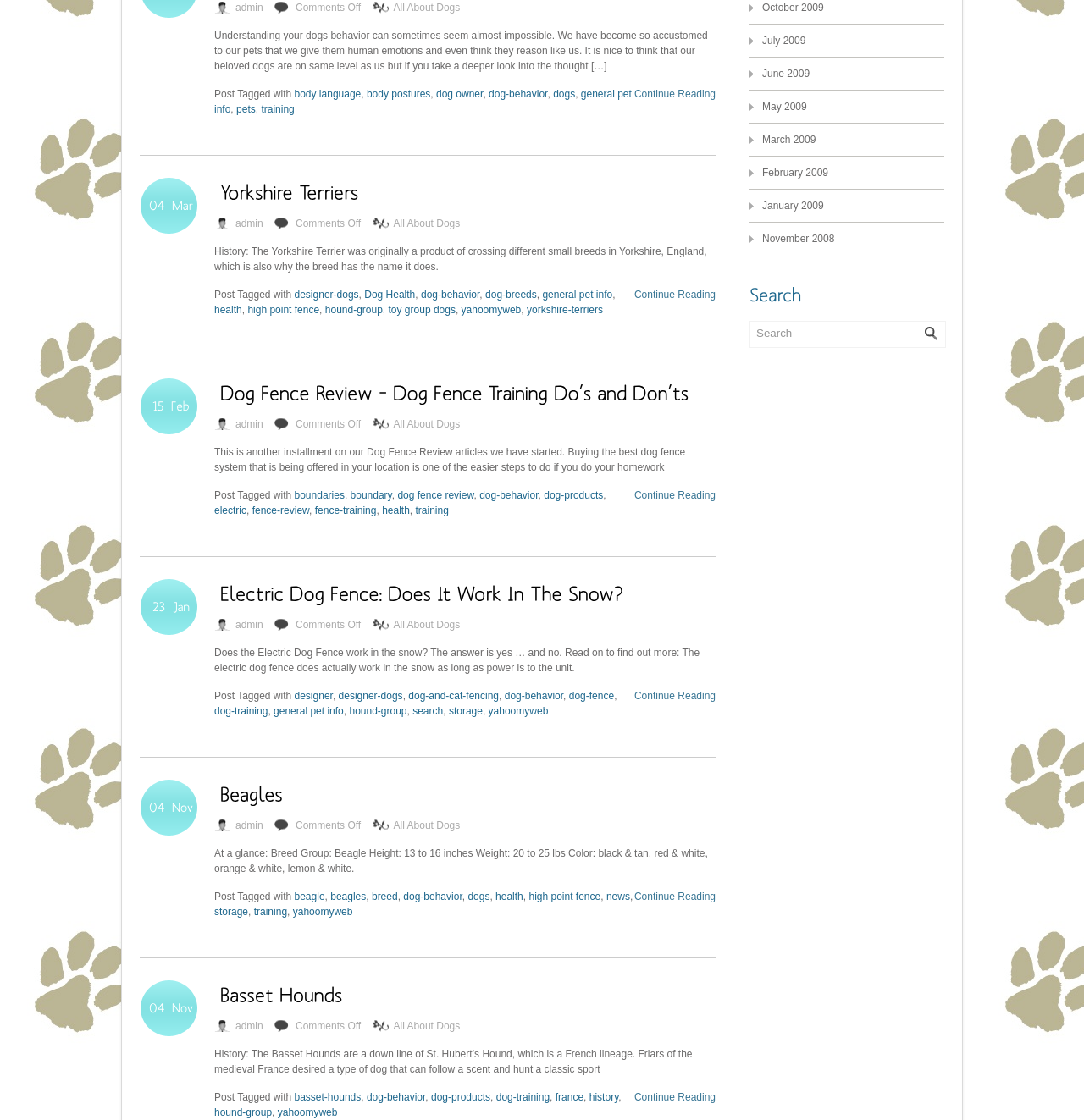Give the bounding box coordinates for this UI element: "body language". The coordinates should be four float numbers between 0 and 1, arranged as [left, top, right, bottom].

[0.271, 0.078, 0.333, 0.089]